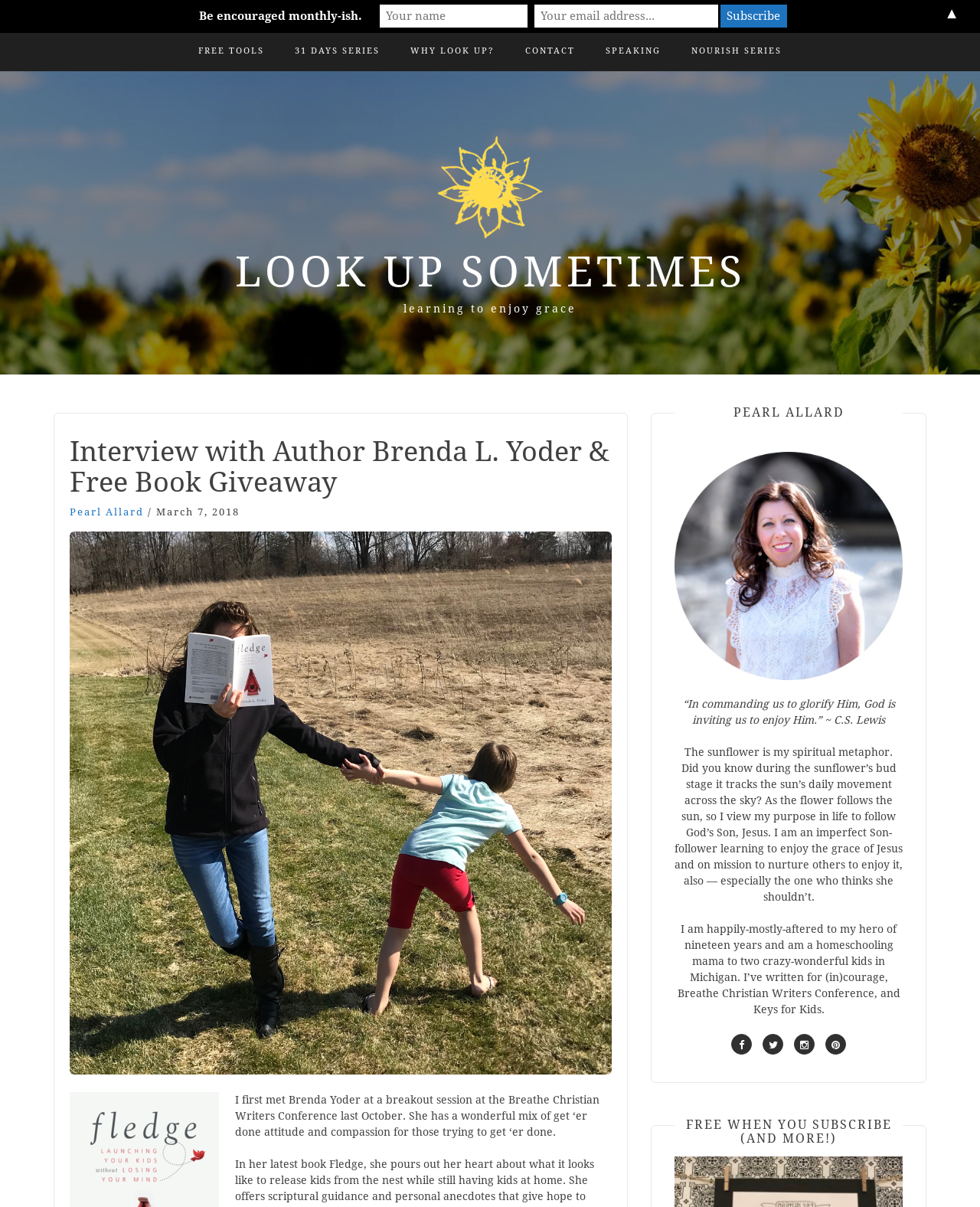Provide the bounding box coordinates of the area you need to click to execute the following instruction: "Click on the 'FREE TOOLS' link".

[0.202, 0.027, 0.27, 0.058]